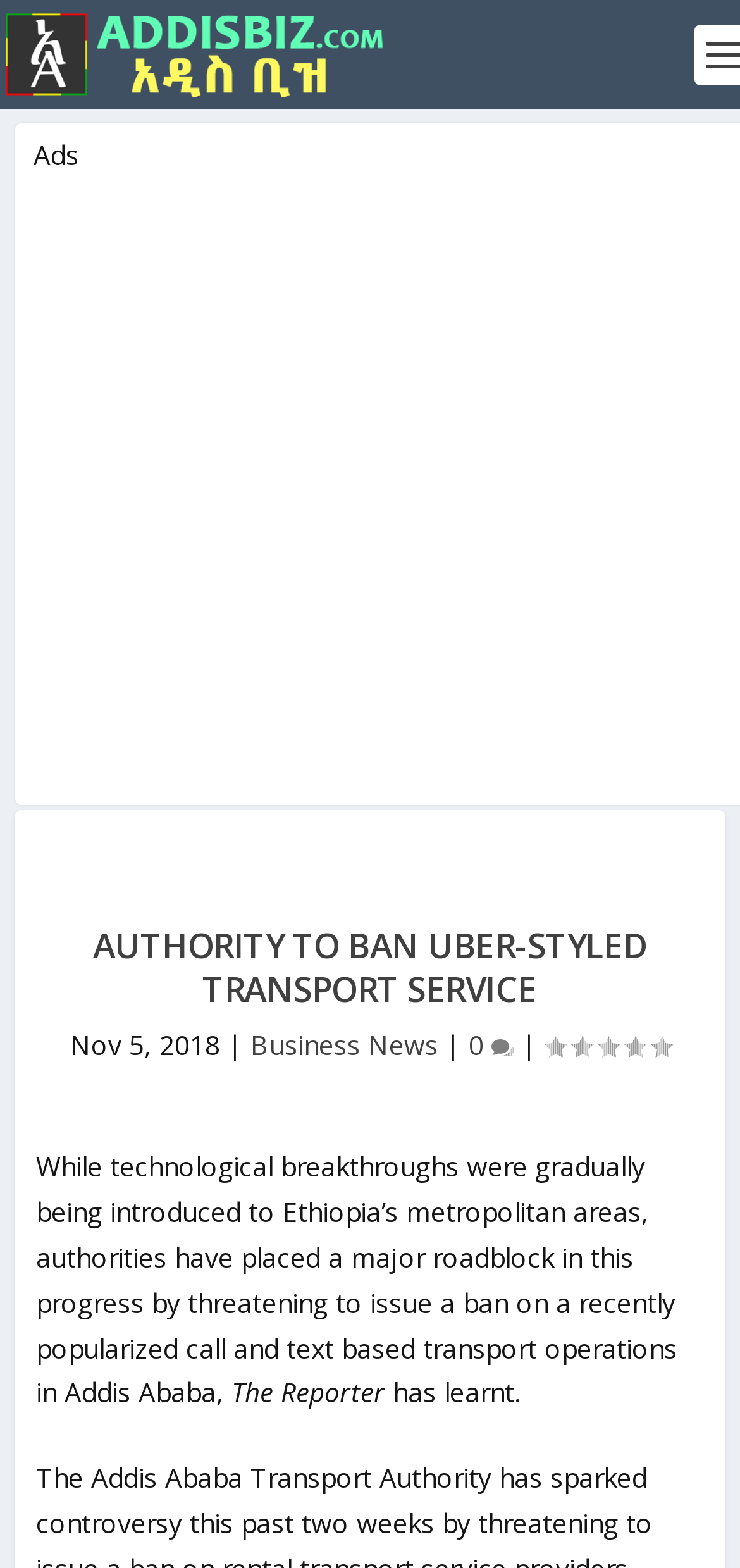What is the date of the article?
Using the image, elaborate on the answer with as much detail as possible.

I found the date of the article by looking at the text 'Nov 5, 2018' which is located below the main heading and above the article content.